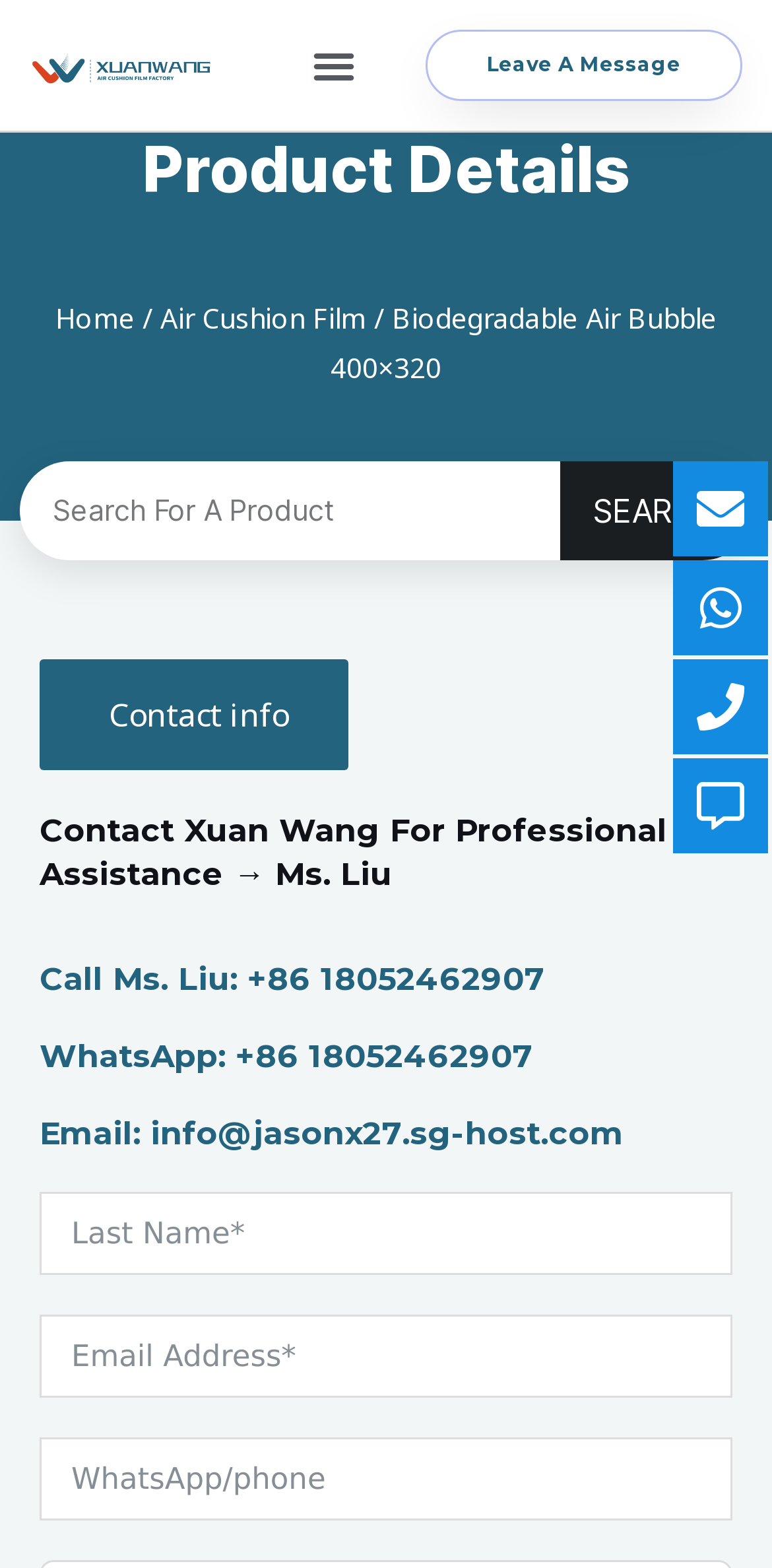Analyze the image and provide a detailed answer to the question: Who is the person to contact for professional assistance?

The contact information section explicitly states 'Contact Xuan Wang For Professional Assistance → Ms. Liu', indicating that Ms. Liu is the person to contact for professional assistance.